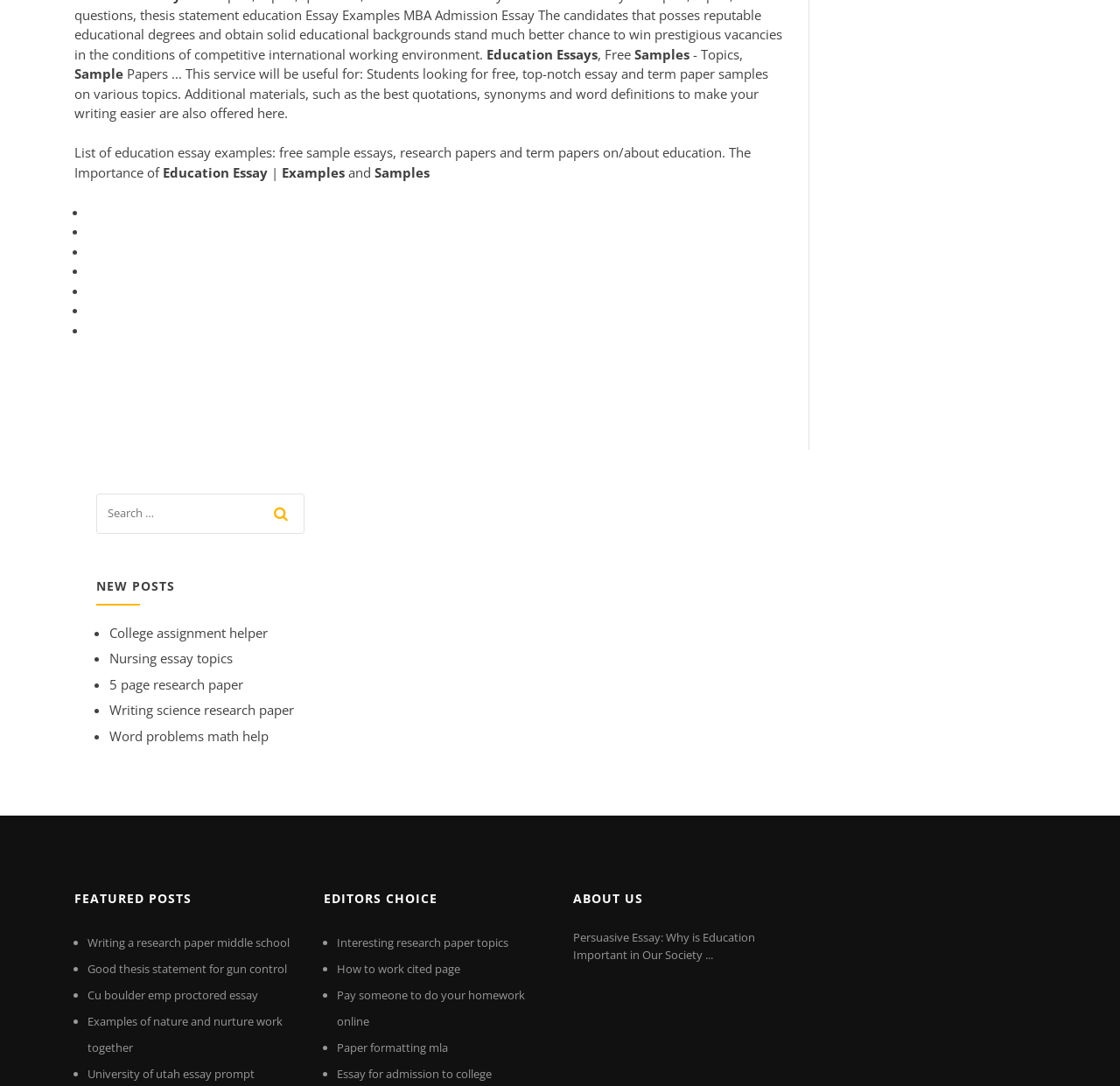Locate the bounding box coordinates of the area where you should click to accomplish the instruction: "view Writing a research paper middle school".

[0.078, 0.861, 0.259, 0.875]